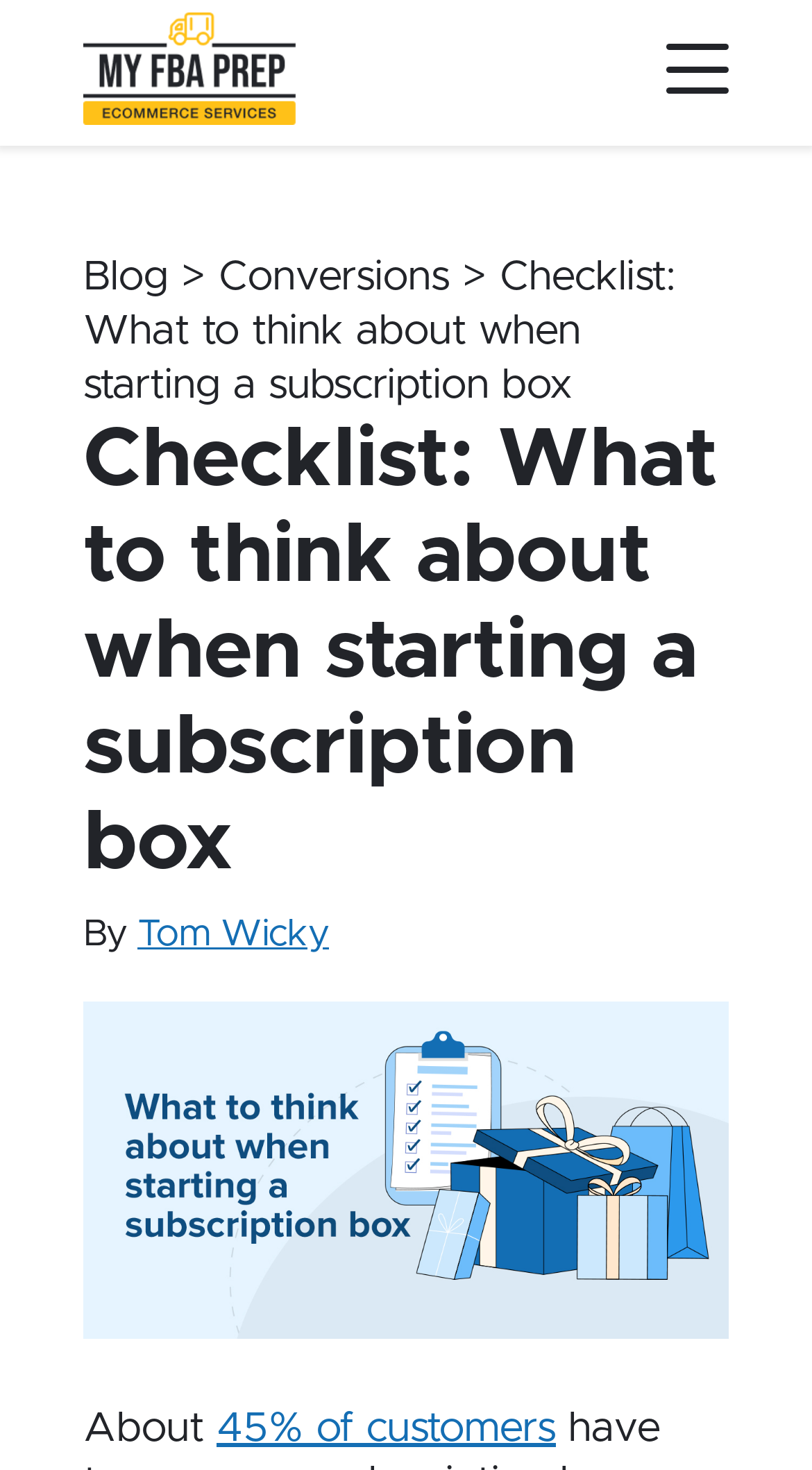For the element described, predict the bounding box coordinates as (top-left x, top-left y, bottom-right x, bottom-right y). All values should be between 0 and 1. Element description: VIG Inside | Blog

None